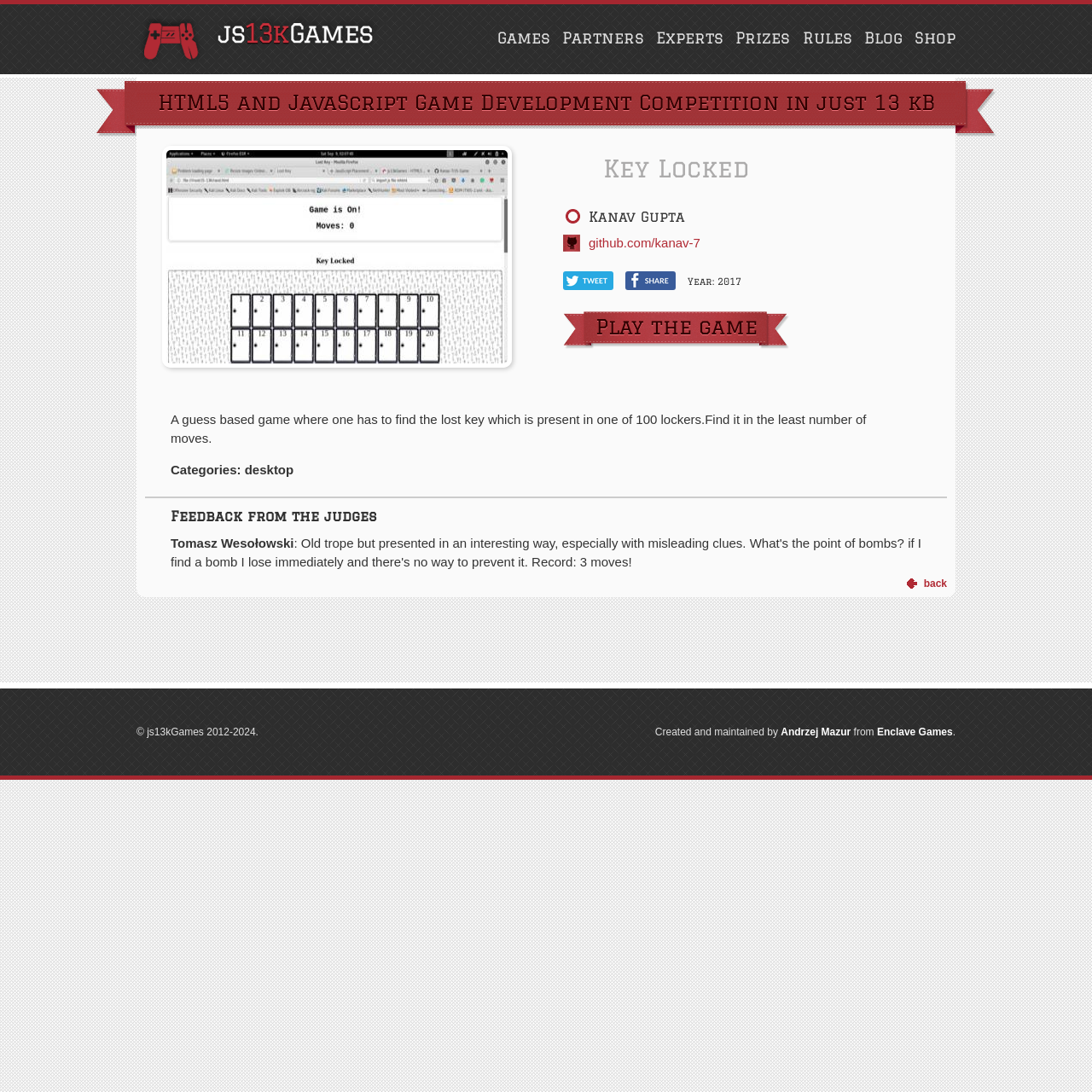Determine the bounding box coordinates of the clickable area required to perform the following instruction: "Click the 'Qualetics Data Machines' logo". The coordinates should be represented as four float numbers between 0 and 1: [left, top, right, bottom].

None